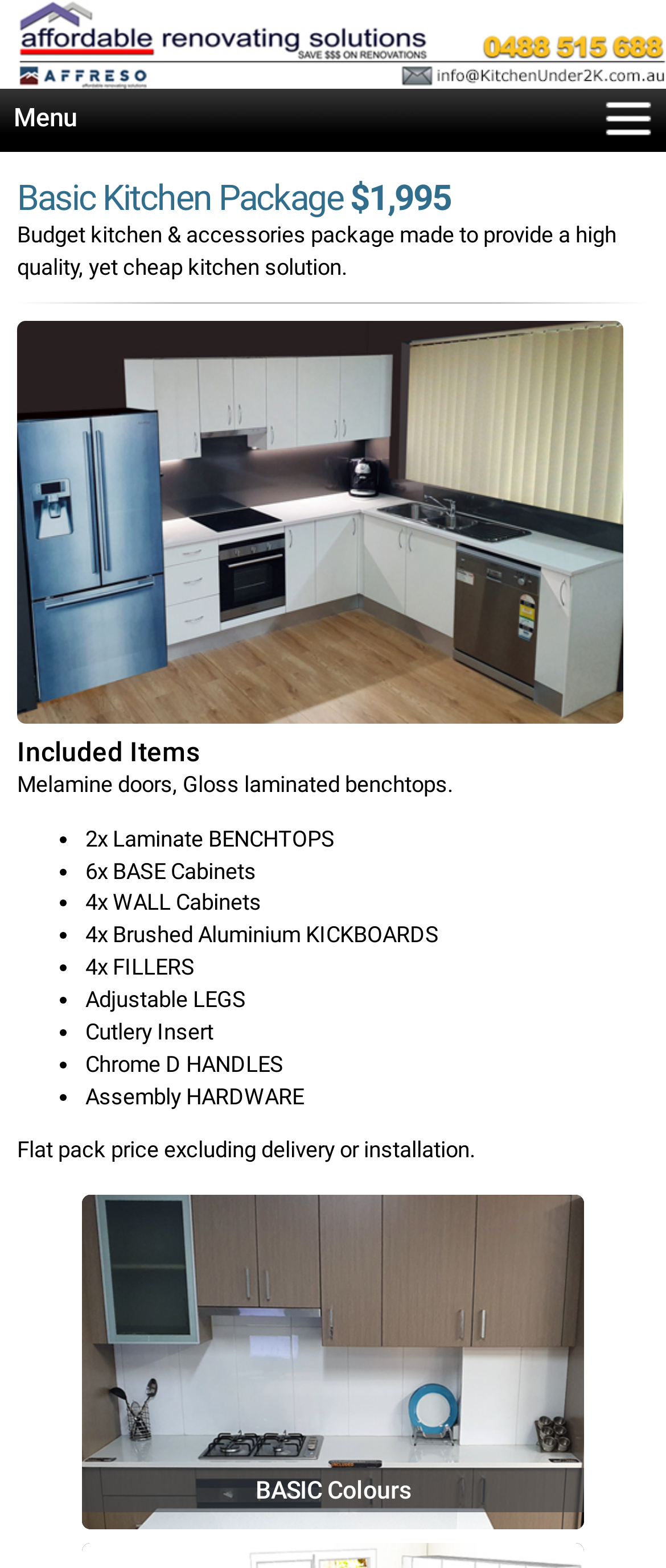Identify the bounding box coordinates necessary to click and complete the given instruction: "Click on the 'Contact Us' link".

[0.0, 0.318, 1.0, 0.349]